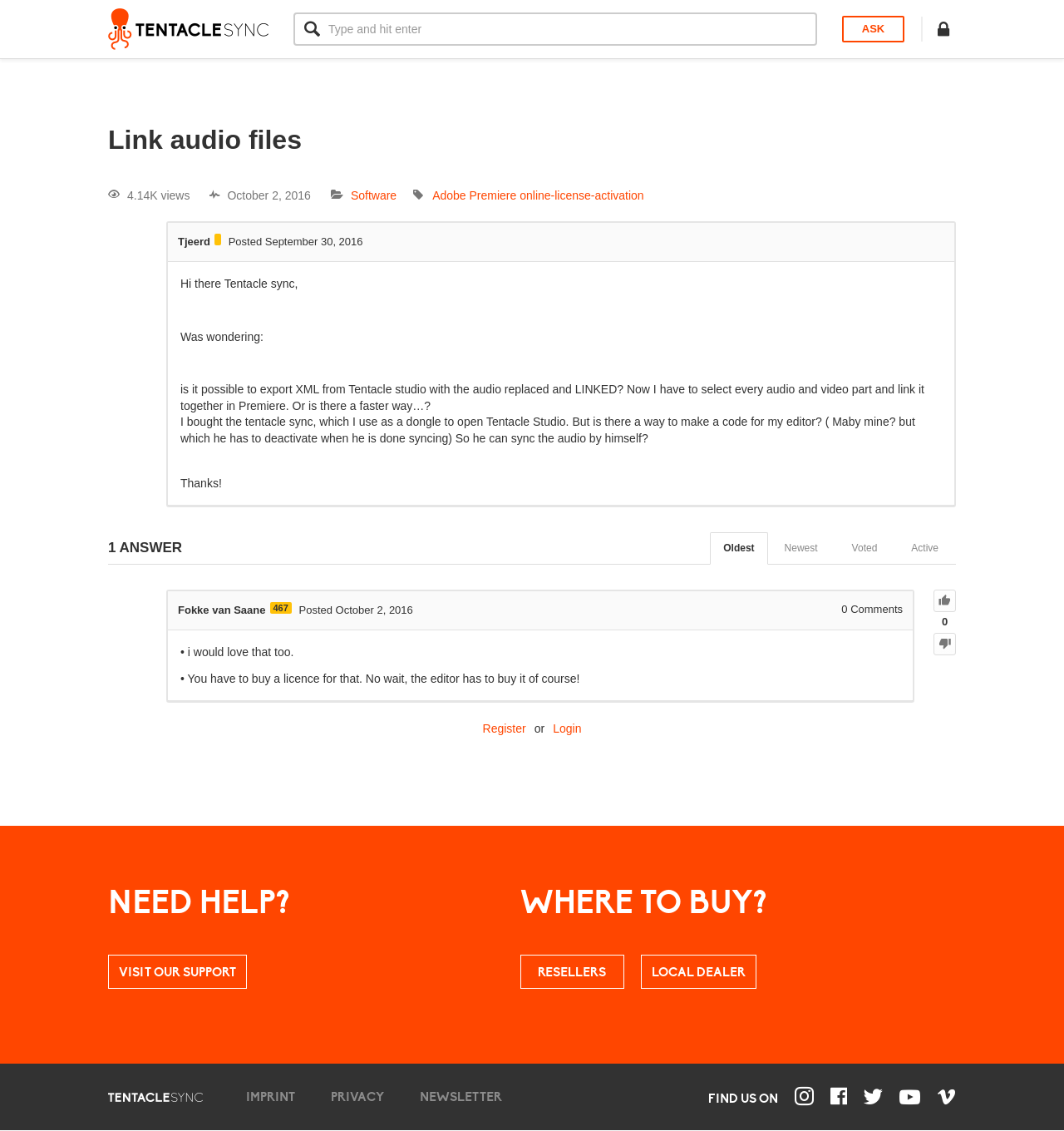Please determine the bounding box coordinates of the element's region to click in order to carry out the following instruction: "Search for something in the forum". The coordinates should be four float numbers between 0 and 1, i.e., [left, top, right, bottom].

[0.276, 0.011, 0.776, 0.04]